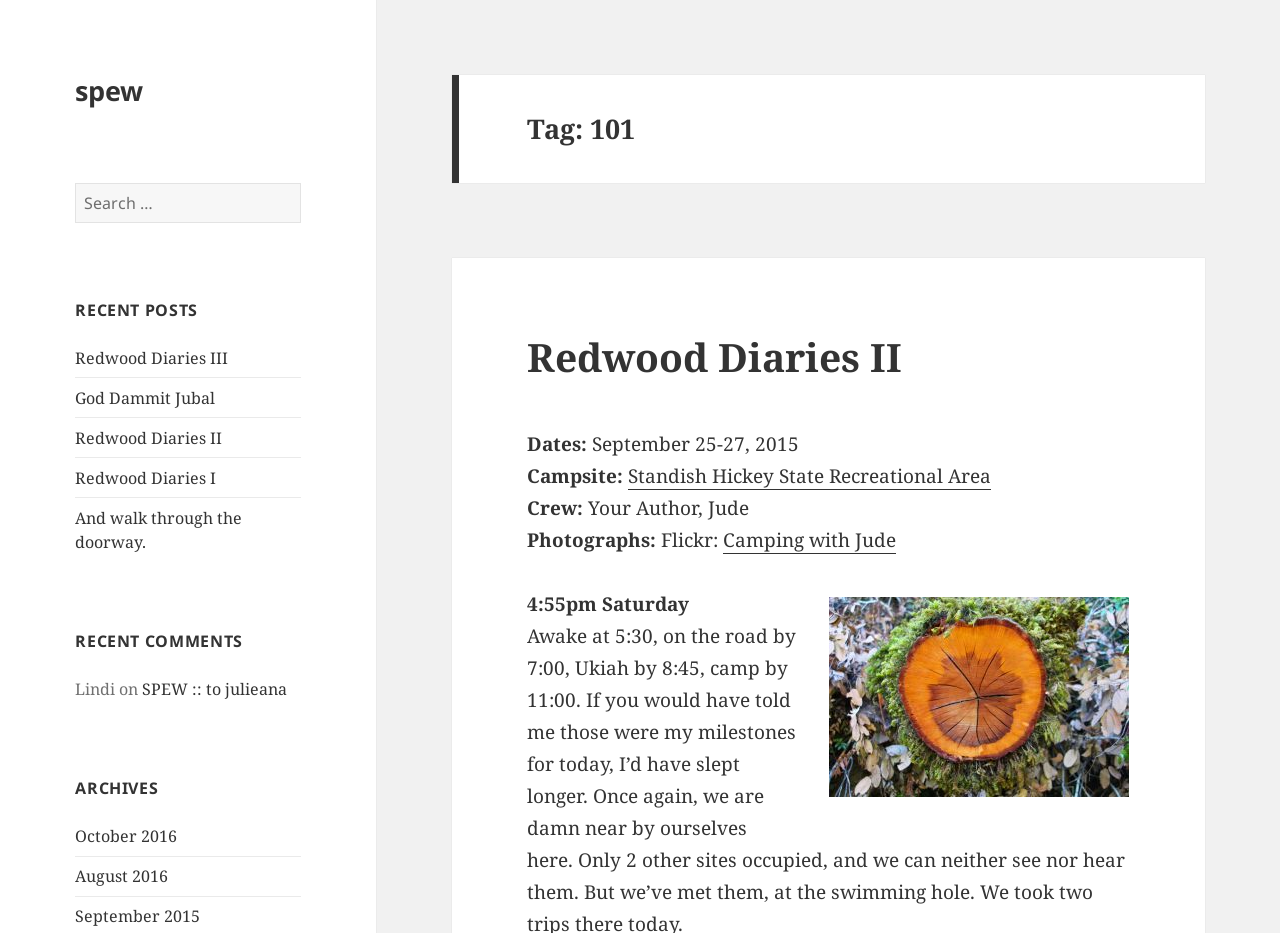Determine the bounding box coordinates of the element's region needed to click to follow the instruction: "View archives for October 2016". Provide these coordinates as four float numbers between 0 and 1, formatted as [left, top, right, bottom].

[0.059, 0.885, 0.139, 0.908]